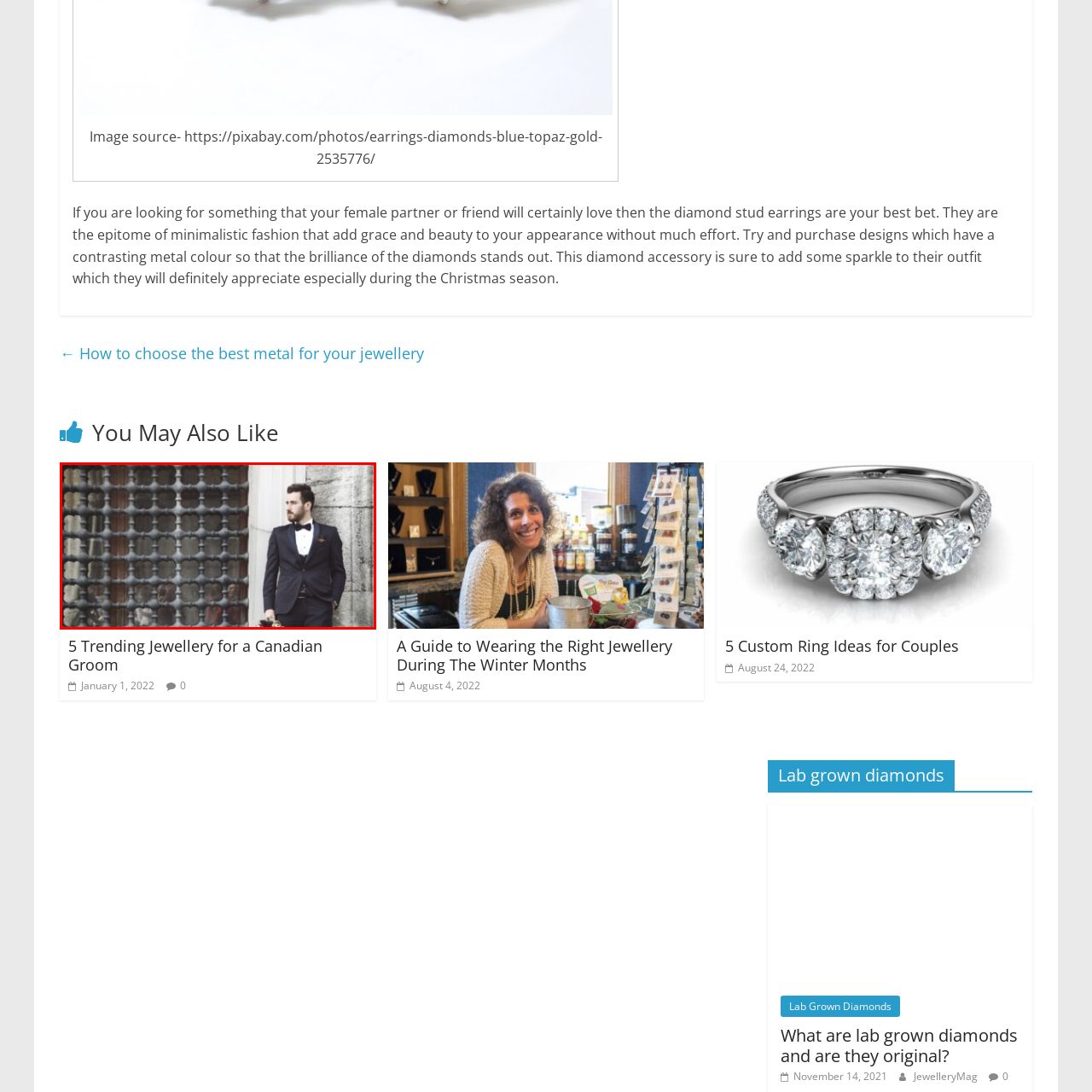What is the groom holding?
Please analyze the image within the red bounding box and offer a comprehensive answer to the question.

In the image, the groom is holding an object in his hand, and based on the context of the wedding, it is likely a bouquet, which is a symbol of his connection to the special occasion.